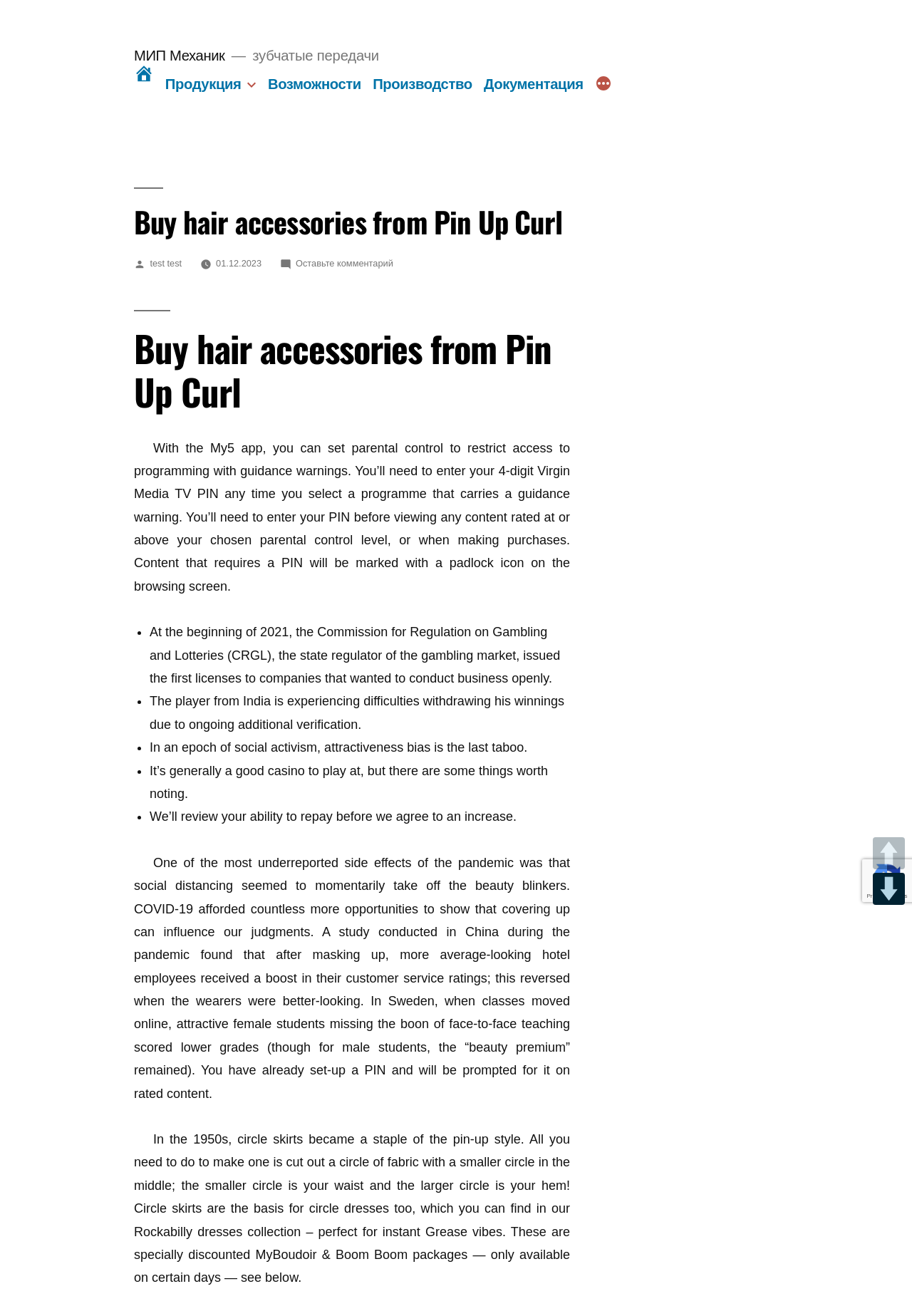Extract the main title from the webpage and generate its text.

Buy hair accessories from Pin Up Curl